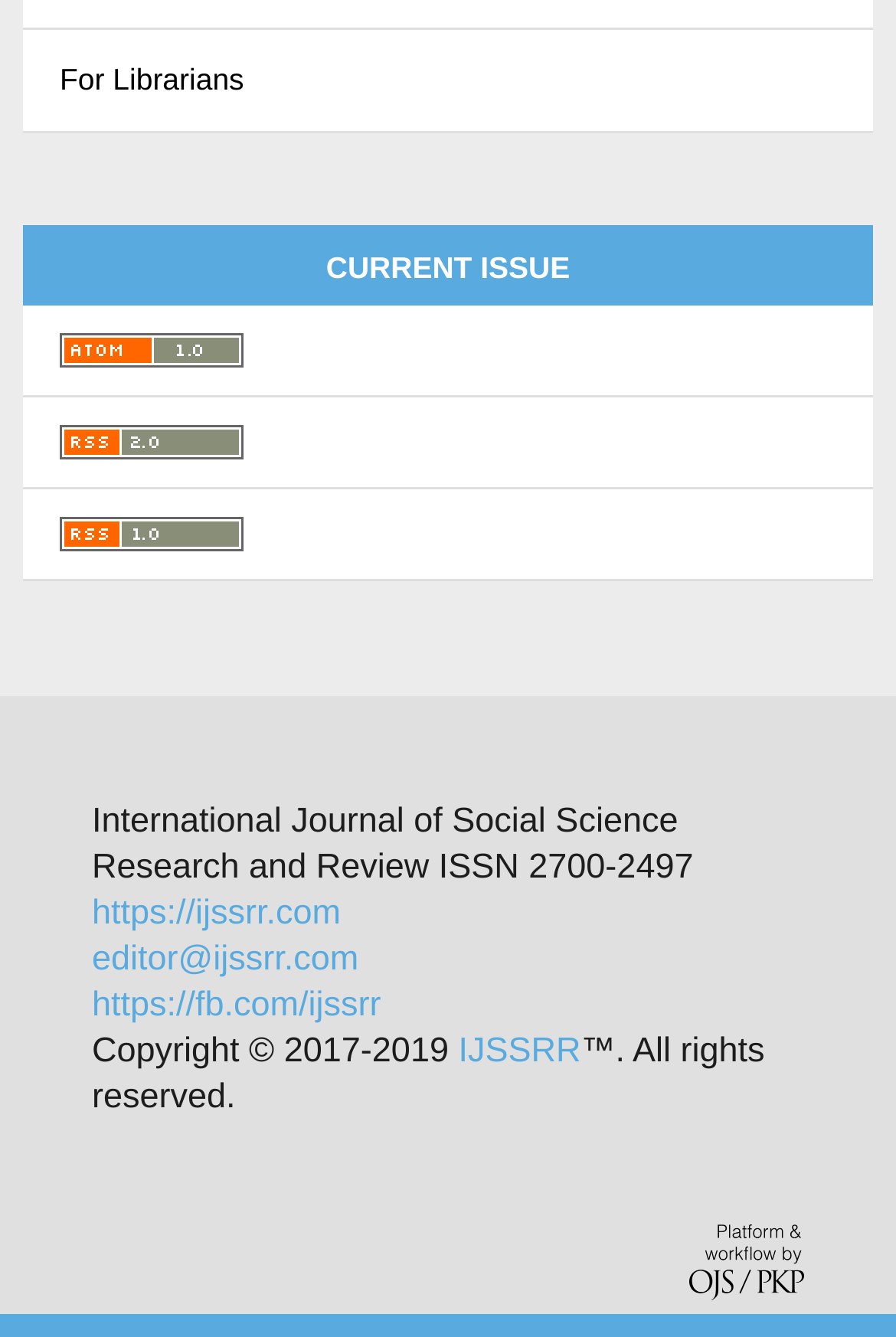Locate the bounding box coordinates of the area where you should click to accomplish the instruction: "Learn about this publishing system".

[0.769, 0.916, 0.897, 0.982]